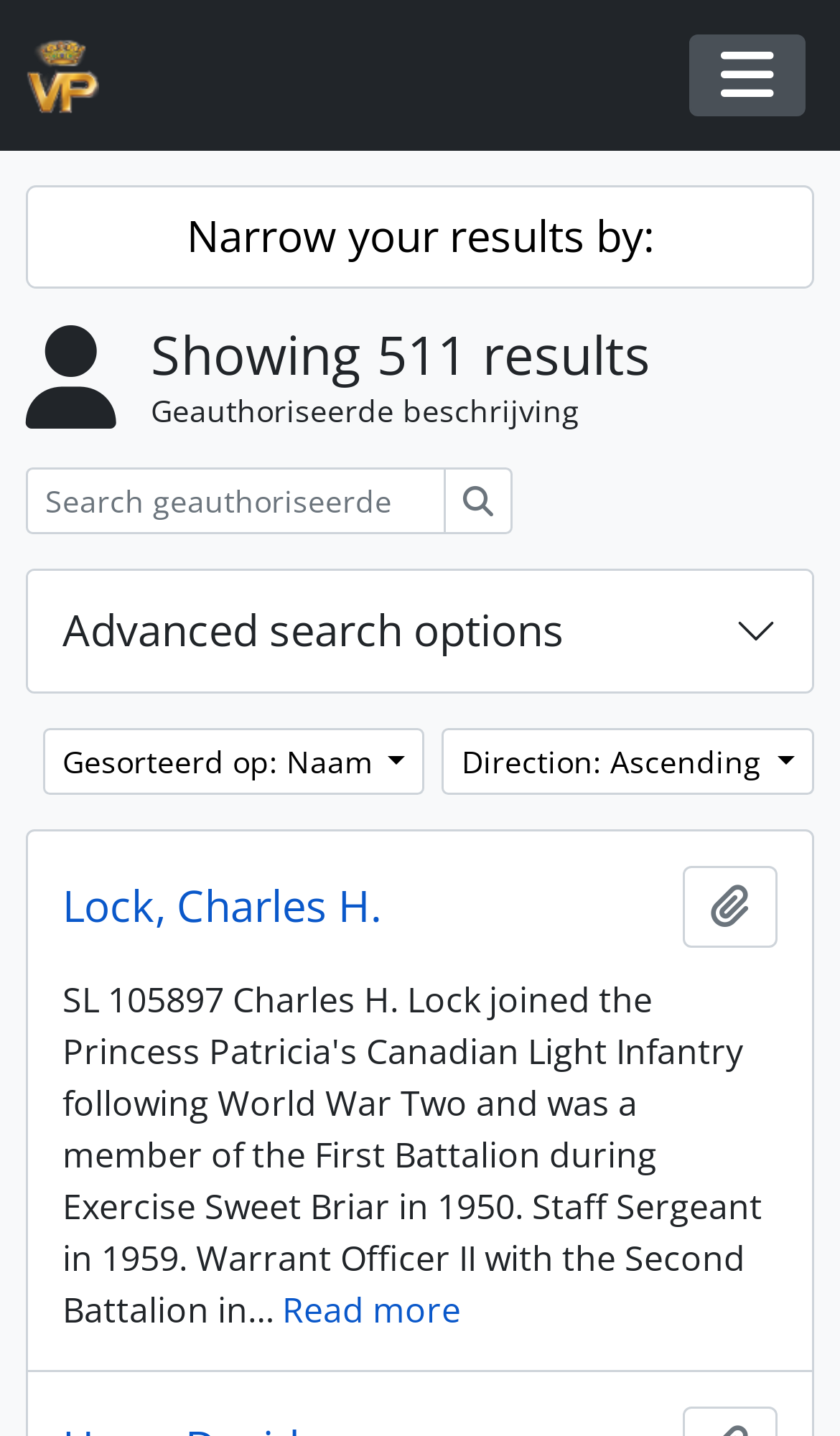Determine the bounding box coordinates of the element that should be clicked to execute the following command: "View related products".

None